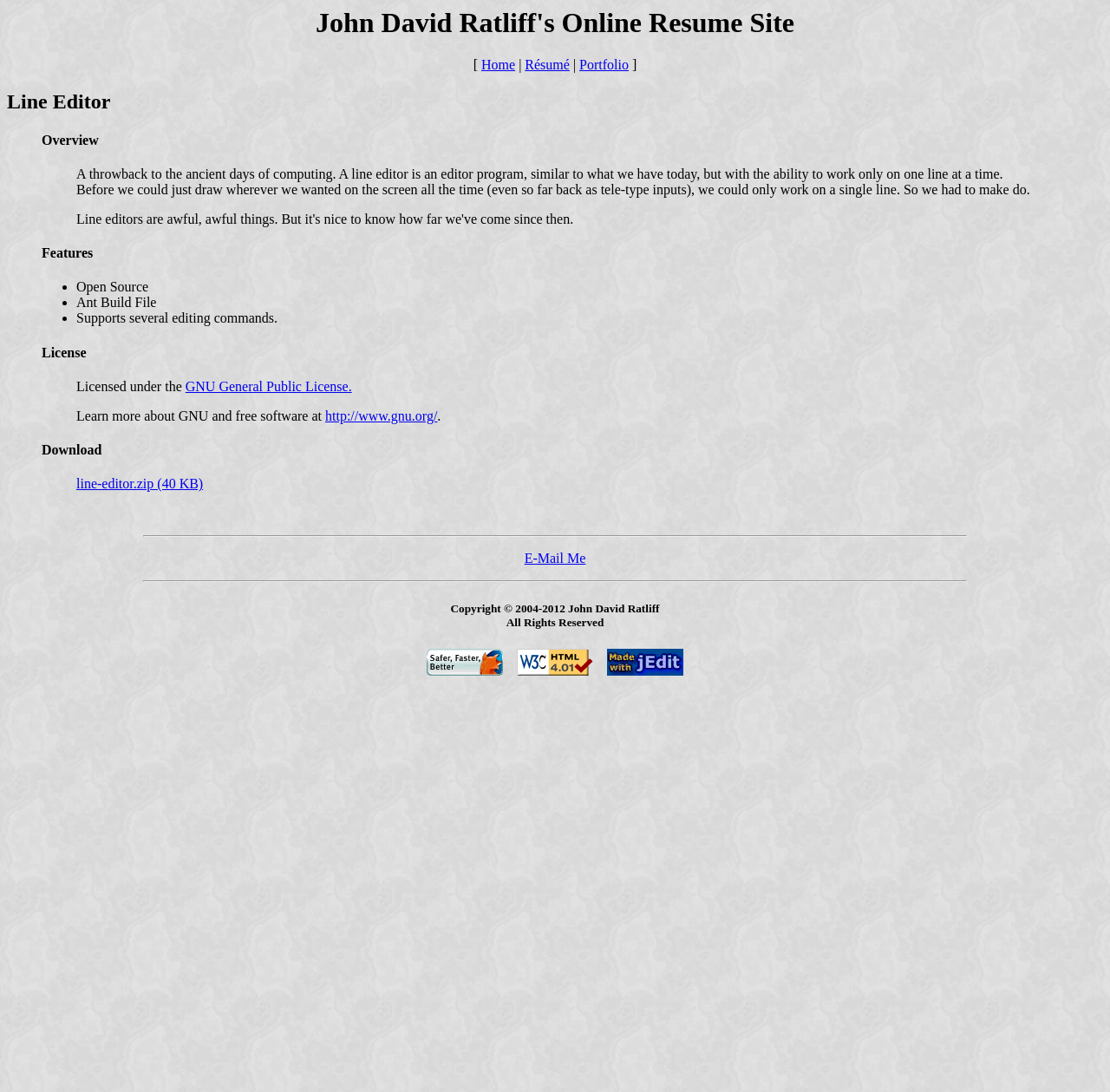Specify the bounding box coordinates of the element's area that should be clicked to execute the given instruction: "Click on the 'Home' link". The coordinates should be four float numbers between 0 and 1, i.e., [left, top, right, bottom].

[0.434, 0.053, 0.464, 0.066]